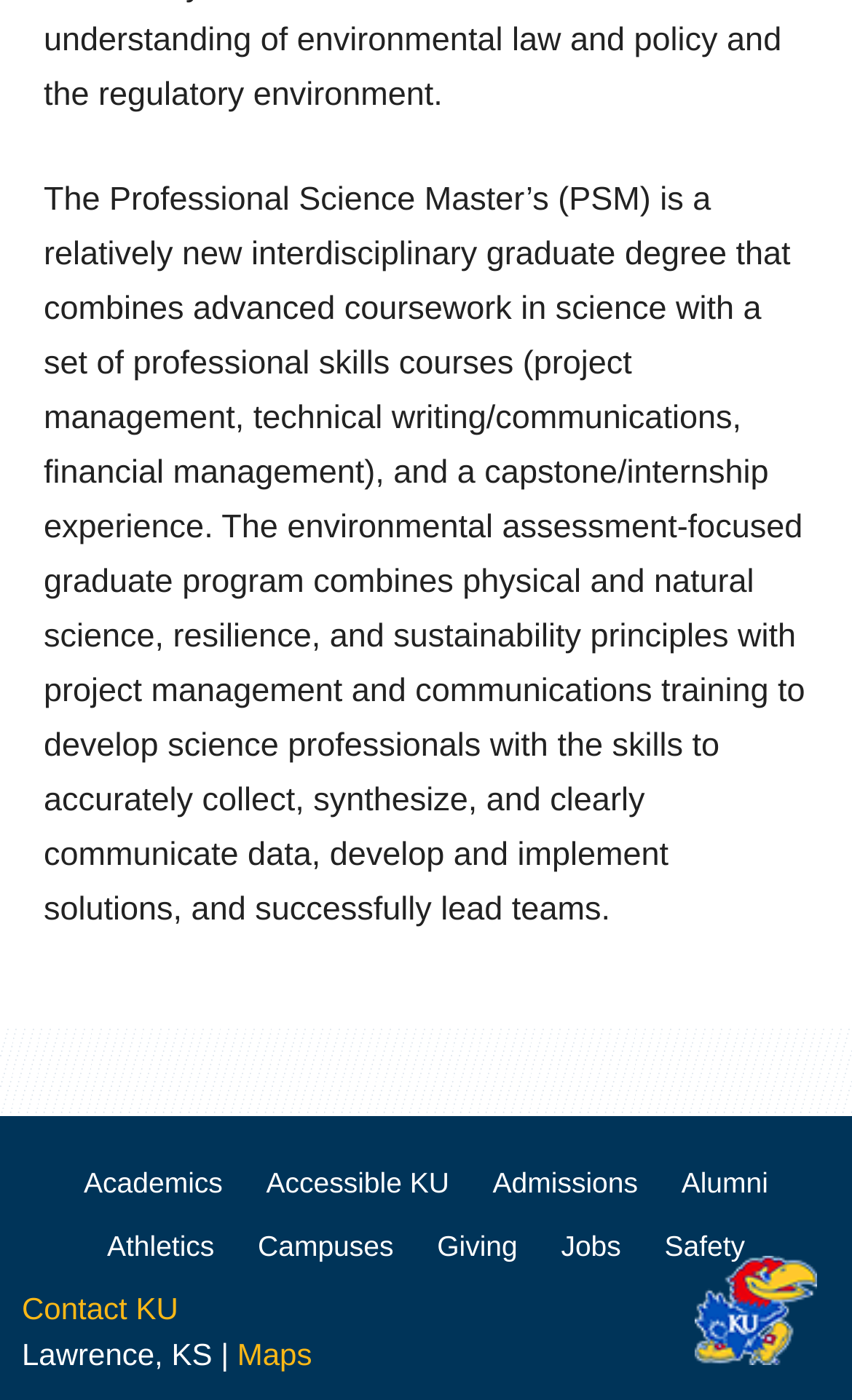Locate the bounding box coordinates of the element that should be clicked to fulfill the instruction: "view Maps".

[0.278, 0.955, 0.366, 0.98]